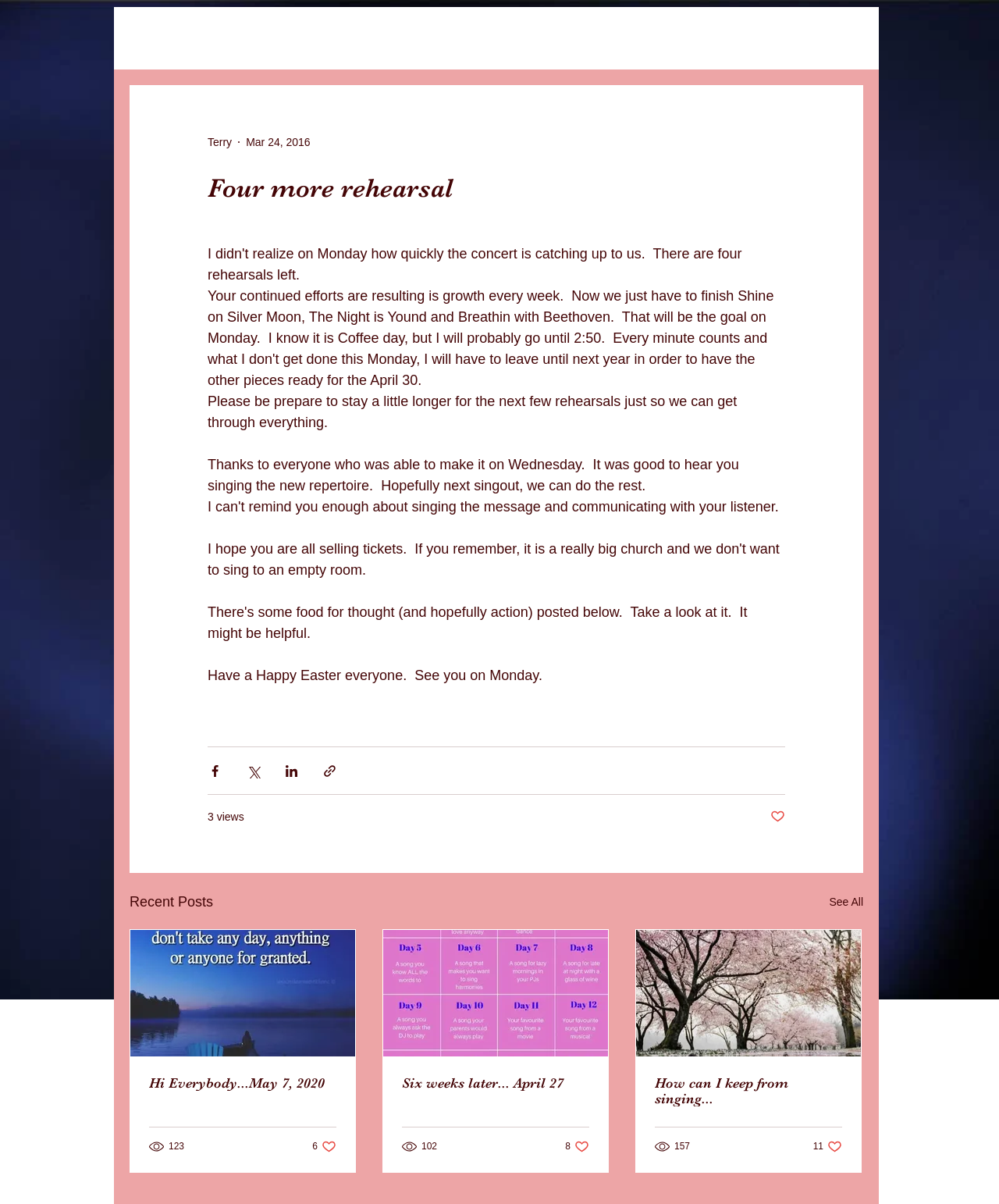Determine the bounding box of the UI component based on this description: "157". The bounding box coordinates should be four float values between 0 and 1, i.e., [left, top, right, bottom].

[0.655, 0.946, 0.692, 0.958]